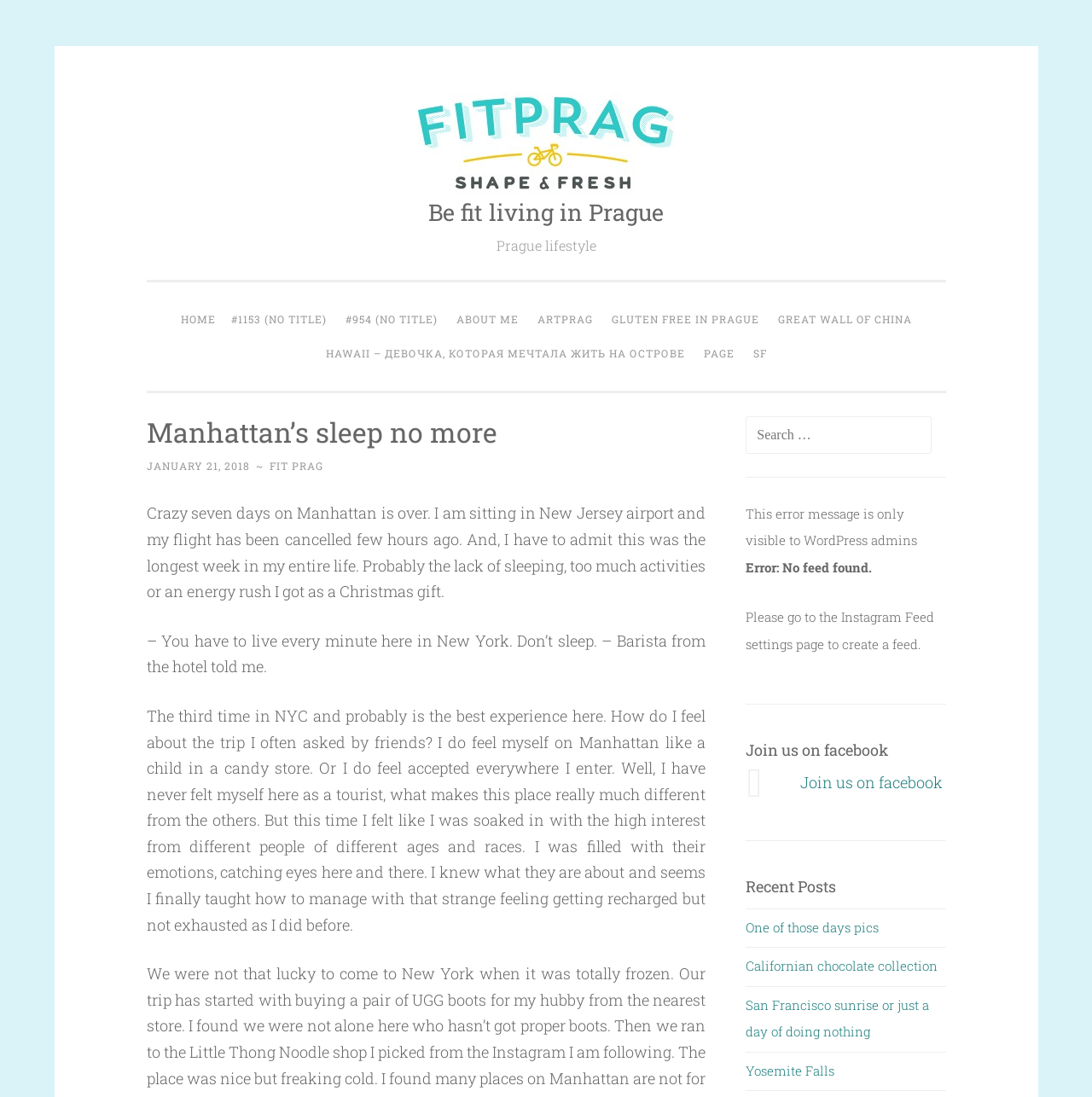Describe all the significant parts and information present on the webpage.

This webpage is a personal blog, titled "Manhattan's sleep no more | Be fit living in Prague". At the top, there is a link to skip to the content, followed by a logo image and a heading with the blog title. Below the logo, there are several navigation links, including "HOME", "ABOUT ME", "ARTPRAG", and others.

The main content of the page is a blog post, titled "Manhattan's sleep no more". The post starts with a heading, followed by a date link "JANUARY 21, 2018". The blog post itself is a personal reflection on the author's experience in Manhattan, with several paragraphs of text. The text describes the author's feelings about the trip, including the lack of sleep, the energy of the city, and the sense of being accepted everywhere.

To the right of the blog post, there is a search box with a label "Search for:". Below the search box, there are several error messages related to an Instagram feed. Further down, there is a heading "Join us on facebook" with a link to join the blog's Facebook page. Below that, there is a blockquote with another link to join the Facebook page.

At the bottom of the page, there is a heading "Recent Posts" with several links to other blog posts, including "One of those days pics", "Californian chocolate collection", and others.